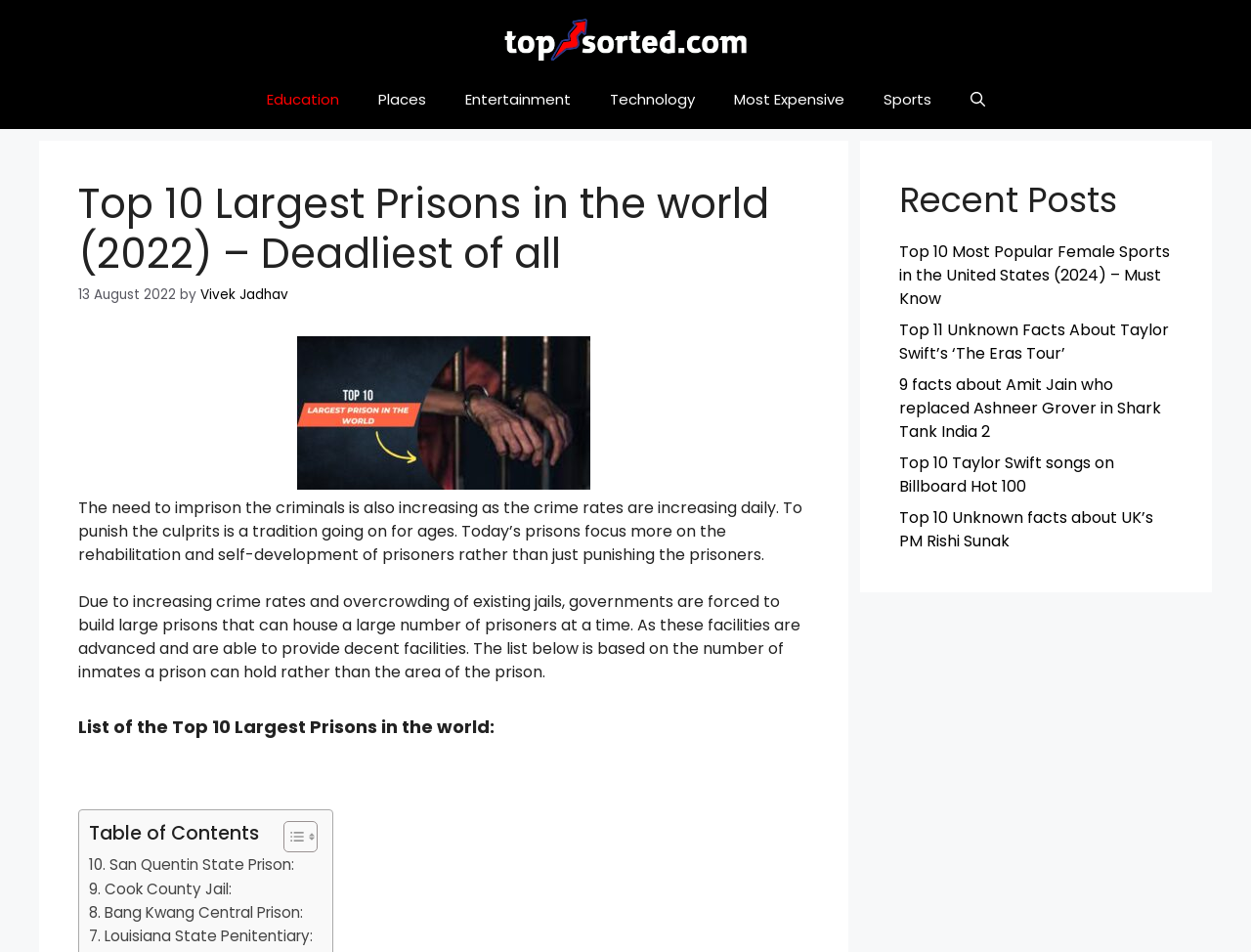Locate the bounding box coordinates of the clickable region necessary to complete the following instruction: "Toggle the Table of Content". Provide the coordinates in the format of four float numbers between 0 and 1, i.e., [left, top, right, bottom].

None